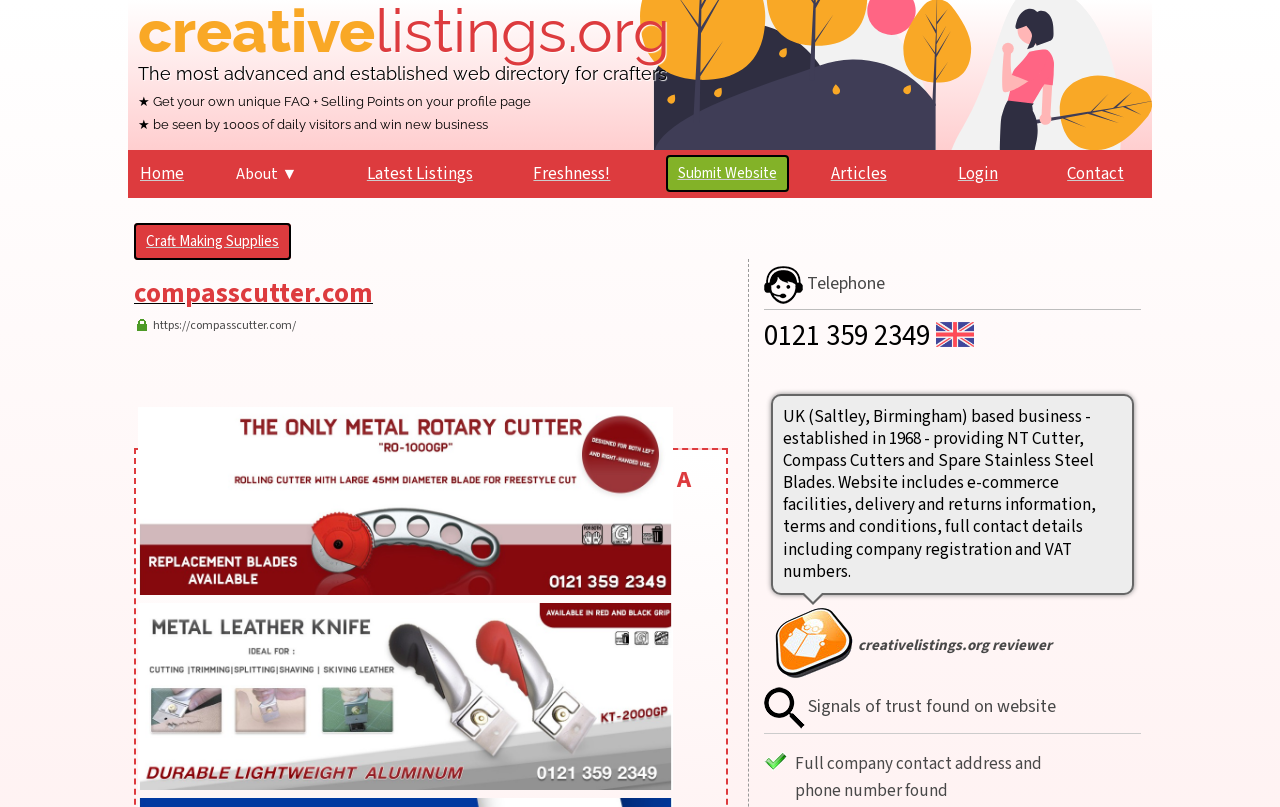Identify the bounding box coordinates for the element that needs to be clicked to fulfill this instruction: "Click on the Home link". Provide the coordinates in the format of four float numbers between 0 and 1: [left, top, right, bottom].

[0.109, 0.2, 0.144, 0.23]